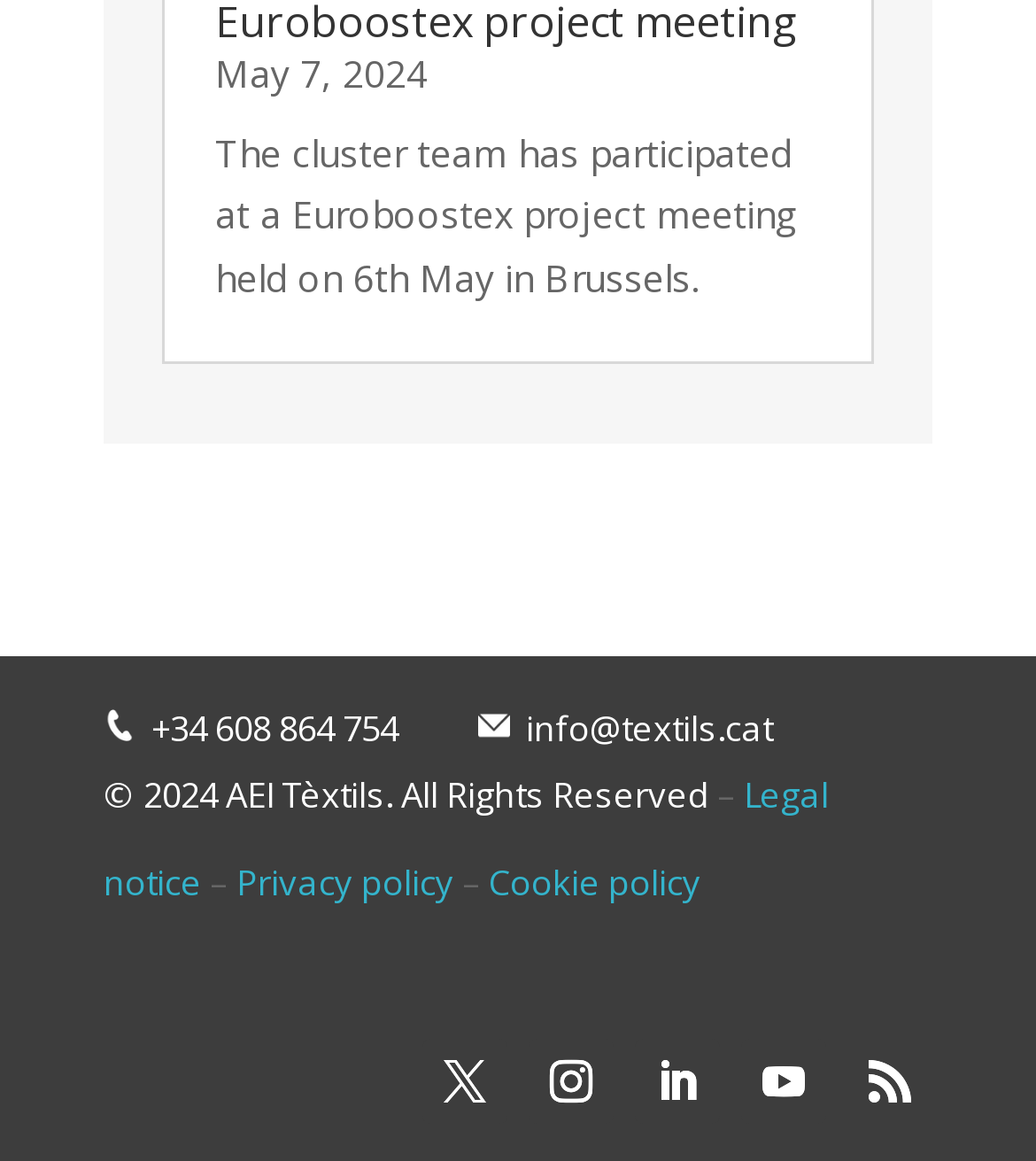Please determine the bounding box of the UI element that matches this description: Follow. The coordinates should be given as (top-left x, top-left y, bottom-right x, bottom-right y), with all values between 0 and 1.

[0.613, 0.896, 0.695, 0.969]